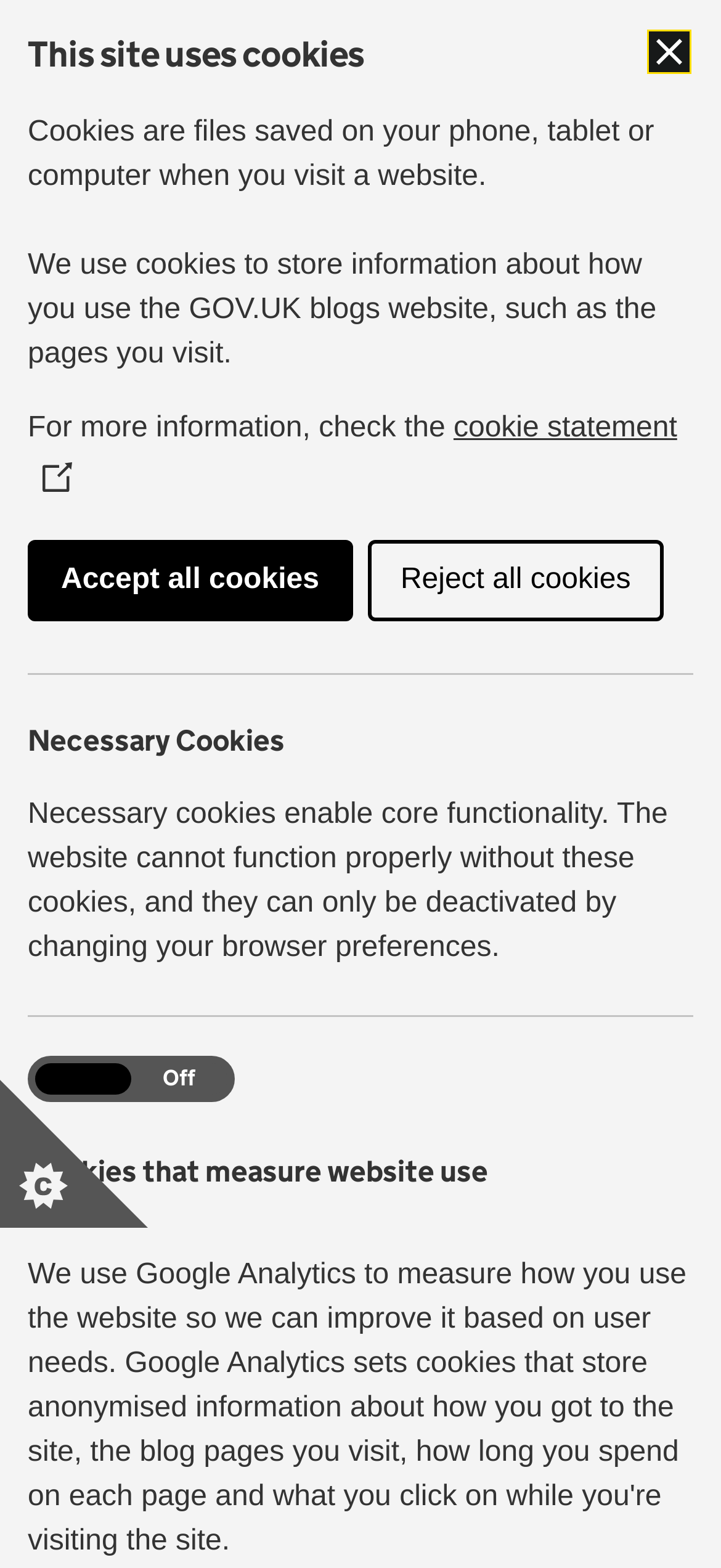Please examine the image and answer the question with a detailed explanation:
Who is the author of the article?

The author of the article can be found in the section where the article's details are provided. It is written as 'Posted by: Claire Lee', indicating that Claire Lee is the author of the article.